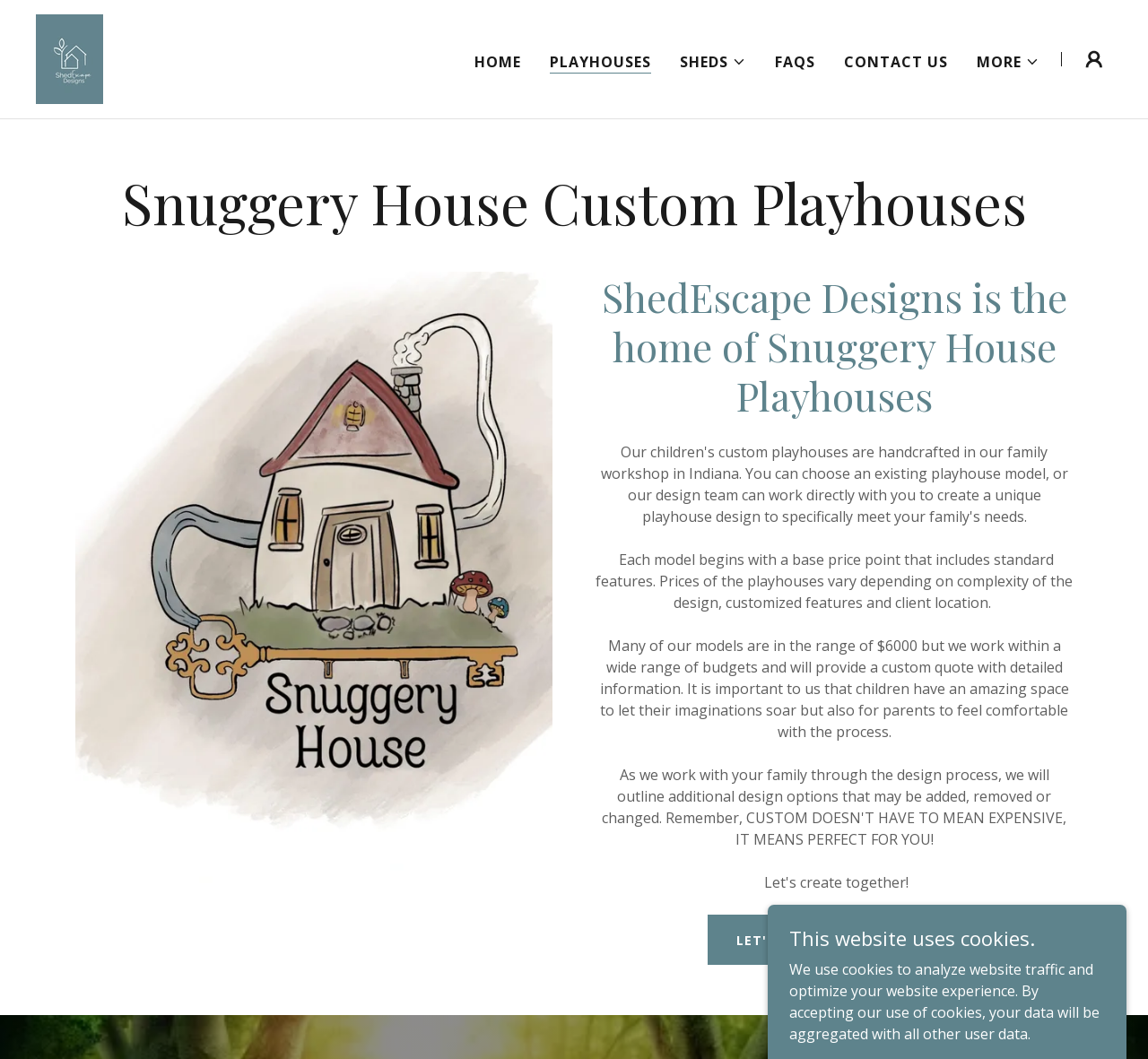Please give a short response to the question using one word or a phrase:
What is the call-to-action on the webpage?

LET'S GET STARTED TODAY!